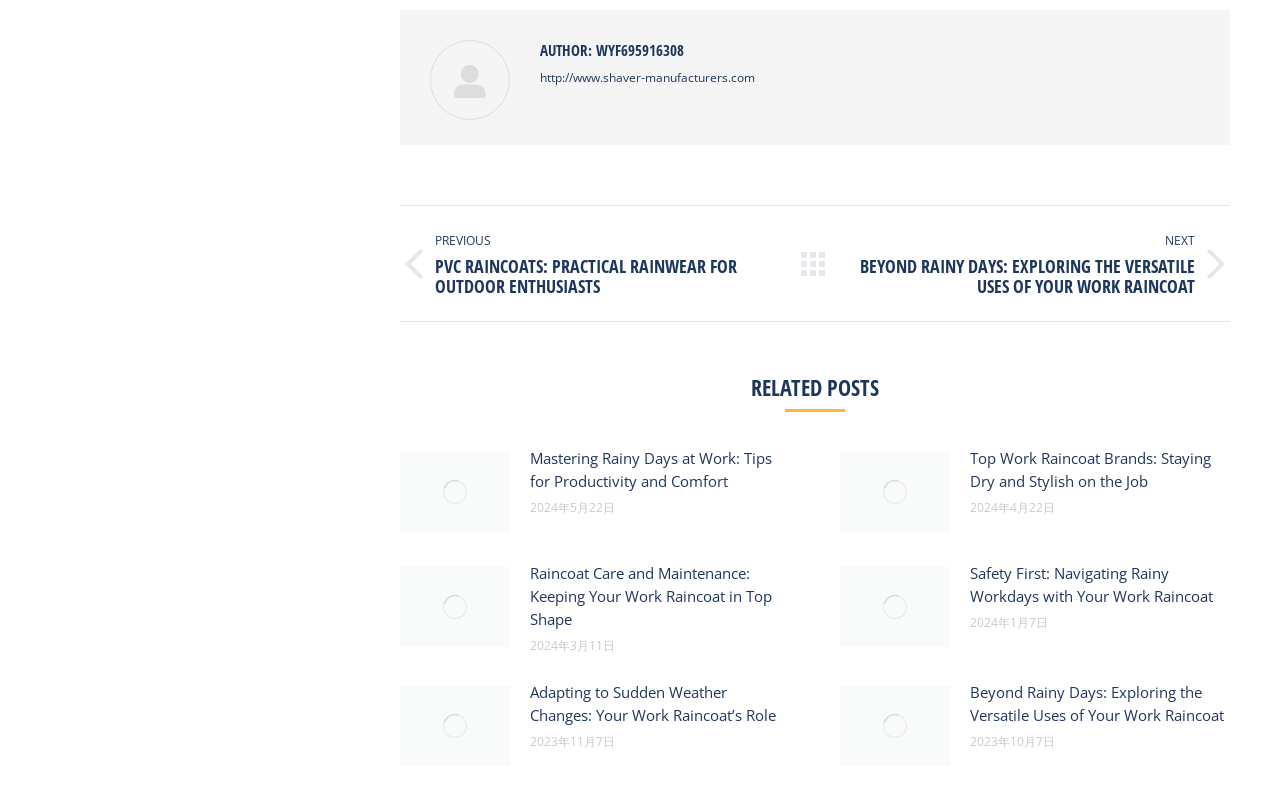Utilize the details in the image to give a detailed response to the question: What is the purpose of the links with the text 'Post image'?

The links with the text 'Post image' are likely used to display images related to each post, as they are located within the article elements and are accompanied by links to the post titles and dates.